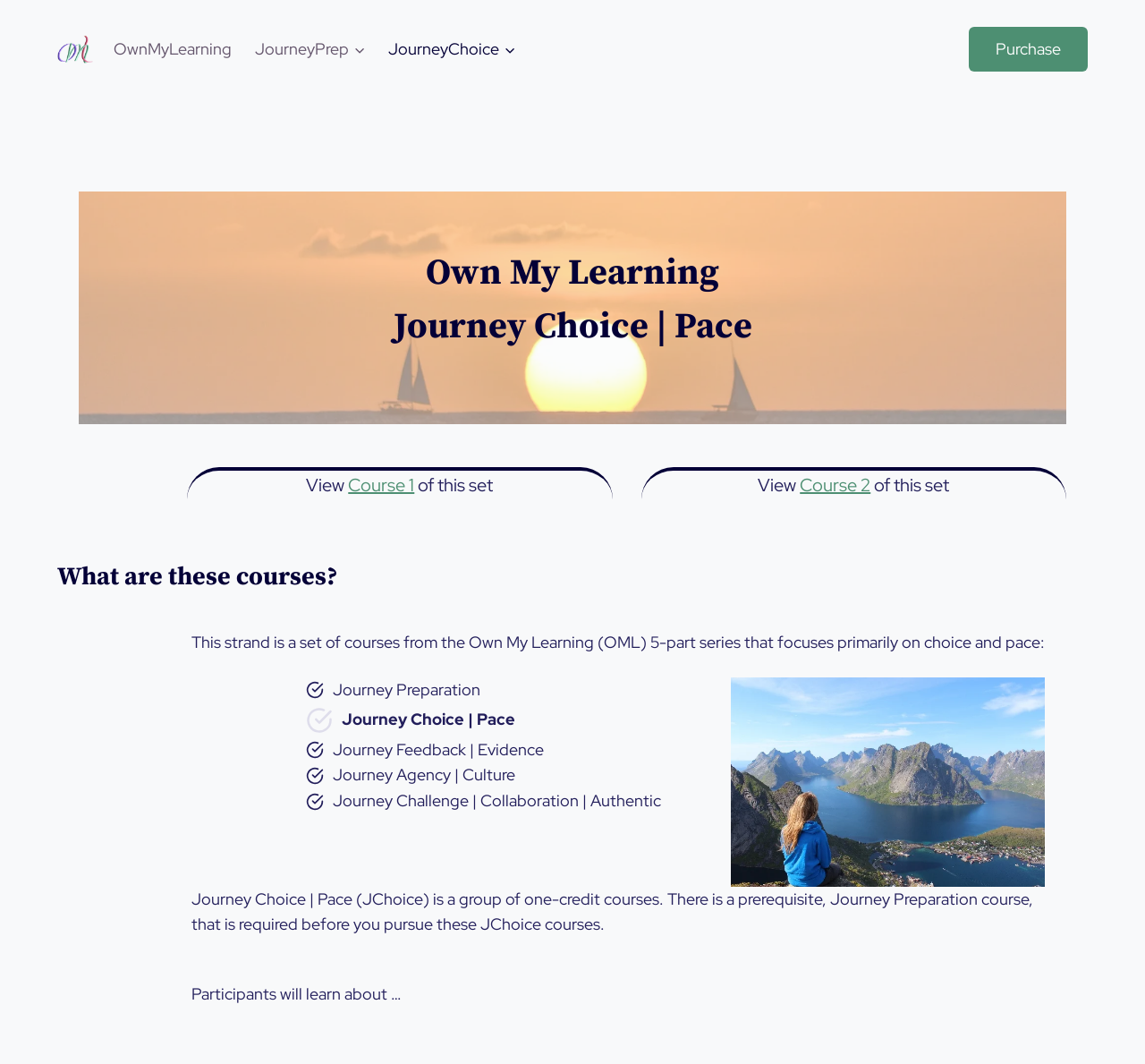Please answer the following question using a single word or phrase: 
How many credits are the Journey Choice | Pace courses?

One-credit